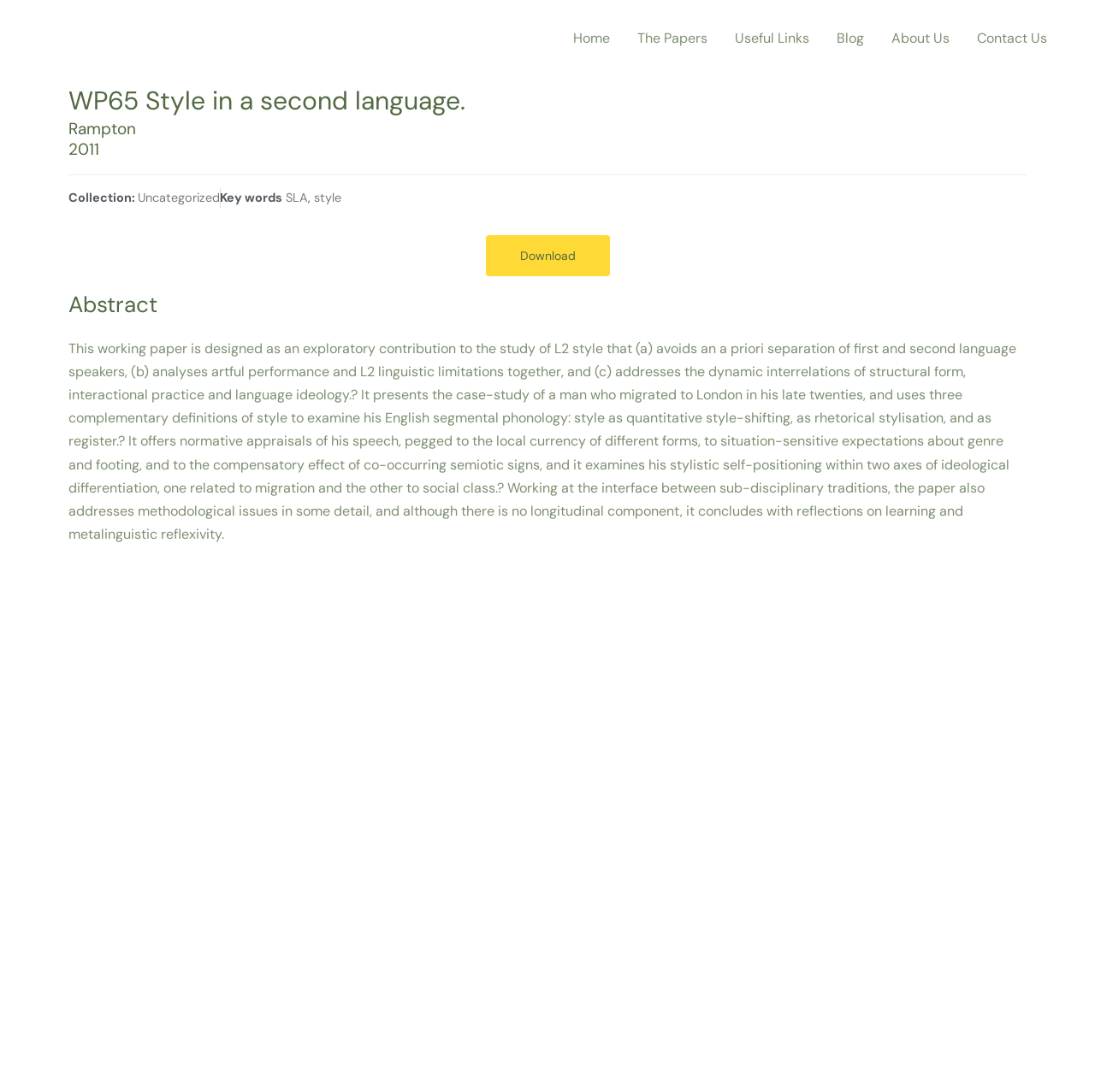Give a detailed account of the webpage, highlighting key information.

This webpage is a working paper titled "WP65 Style in a second language." with a focus on linguistics. At the top, there is a navigation menu with six links: "Home", "The Papers", "Useful Links", "Blog", "About Us", and "Contact Us". 

Below the navigation menu, there are three headings: the title of the working paper, the author's name "Rampton", and the publication year "2011". 

To the right of the headings, there is a section with a label "Collection:" and a link to "Uncategorized". Next to it, there is a section with a label "Key words" and two links to "SLA" and "style". 

In the middle of the page, there is a prominent button labeled "Download". 

Below the button, there is a heading "Abstract" followed by a lengthy text that summarizes the working paper. The abstract discusses the study of L2 style, its methodology, and its findings, including the analysis of a case study and the examination of stylistic self-positioning within two axes of ideological differentiation.

At the bottom of the page, there is a content information section, but it does not contain any visible text.